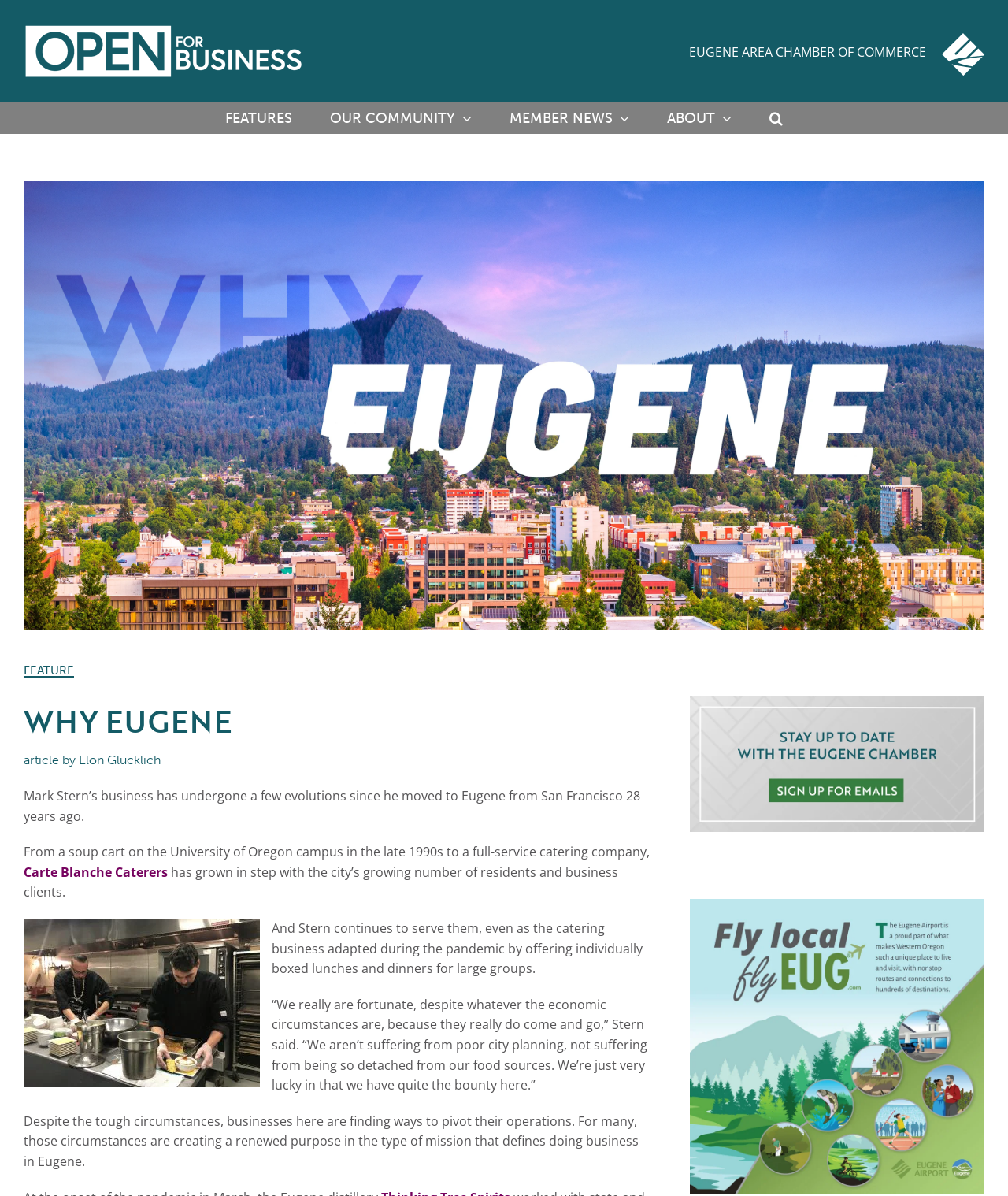Please indicate the bounding box coordinates of the element's region to be clicked to achieve the instruction: "Click the Open for Business Eugene Logo". Provide the coordinates as four float numbers between 0 and 1, i.e., [left, top, right, bottom].

[0.023, 0.02, 0.301, 0.066]